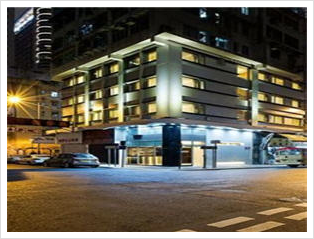Produce a meticulous caption for the image.

The image showcases the exterior of the Pop Hotel, a modern accommodation located in the bustling Mong Kok area of Hong Kong. The hotel features a contemporary design with well-lit facades, highlighting its sleek architectural lines. At night, the illuminated windows of the guest rooms provide a warm glow, inviting travelers into its inviting atmosphere. In the foreground, vehicles are parked along the street, offering a glimpse of the vibrant urban life surrounding the hotel. The establishment is strategically positioned near major transportation hubs, including the Mongkok Mass Transit Train (MTR) and Kowloon-Canton Train (KCR) Terminal, ensuring guests have easy access to various attractions in the city. The Pop Hotel combines comfort and convenience, making it an excellent choice for both leisure and business travelers visiting Hong Kong.